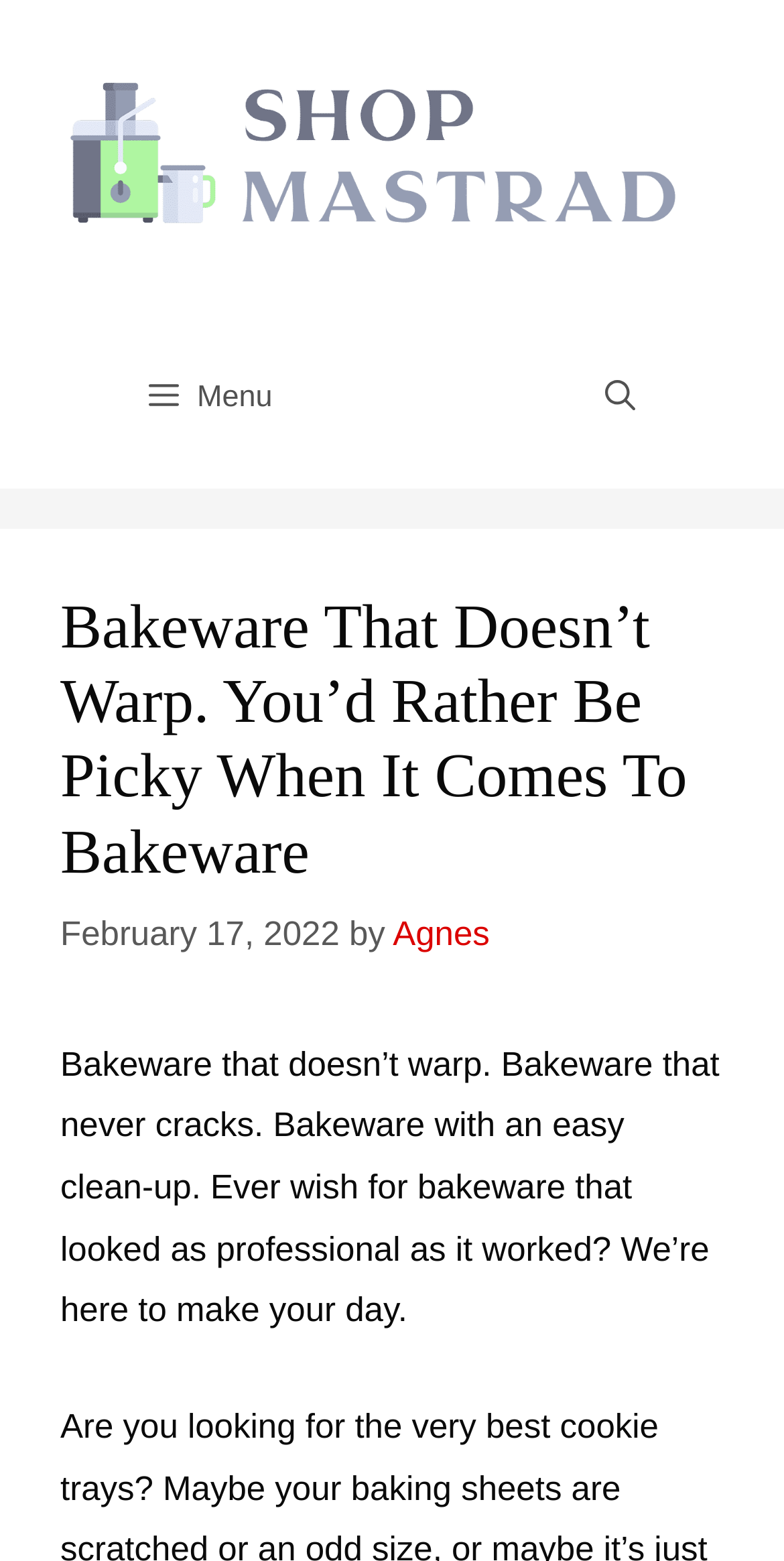Offer an in-depth caption of the entire webpage.

The webpage is about bakeware that doesn't warp, with a focus on the best kitchen products. At the top, there is a banner with the site's name, followed by a navigation menu with a "Menu" button and a "Search Bar" link. 

Below the navigation menu, there is a header section with a heading that reads "Bakeware That Doesn’t Warp. You’d Rather Be Picky When It Comes To Bakeware". This heading is accompanied by a timestamp, "February 17, 2022", and an author's name, "Agnes". 

Underneath the header, there is a paragraph of text that describes the ideal bakeware, mentioning features such as not warping, not cracking, and being easy to clean. The text also expresses the desire for bakeware that looks professional. 

There is an image on the page, which is likely a representation of the bakeware being discussed, and a link to "A guide on the best kitchen products that we use" is prominently displayed at the top of the page.